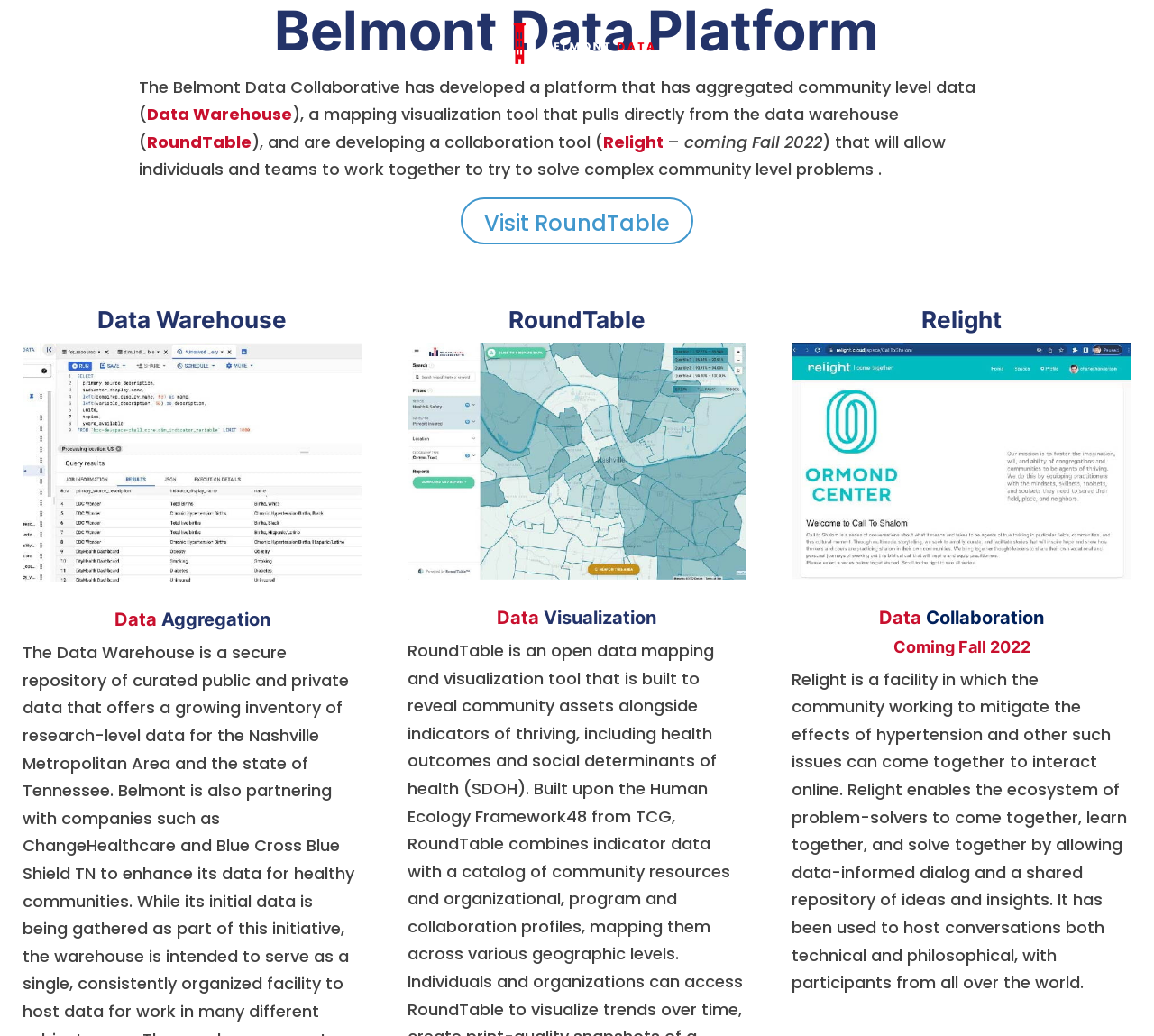What is the name of the data visualization tool?
Provide a comprehensive and detailed answer to the question.

The question can be answered by reading the headings on the webpage, specifically the heading 'Data Visualization' which is associated with the RoundTable tool.